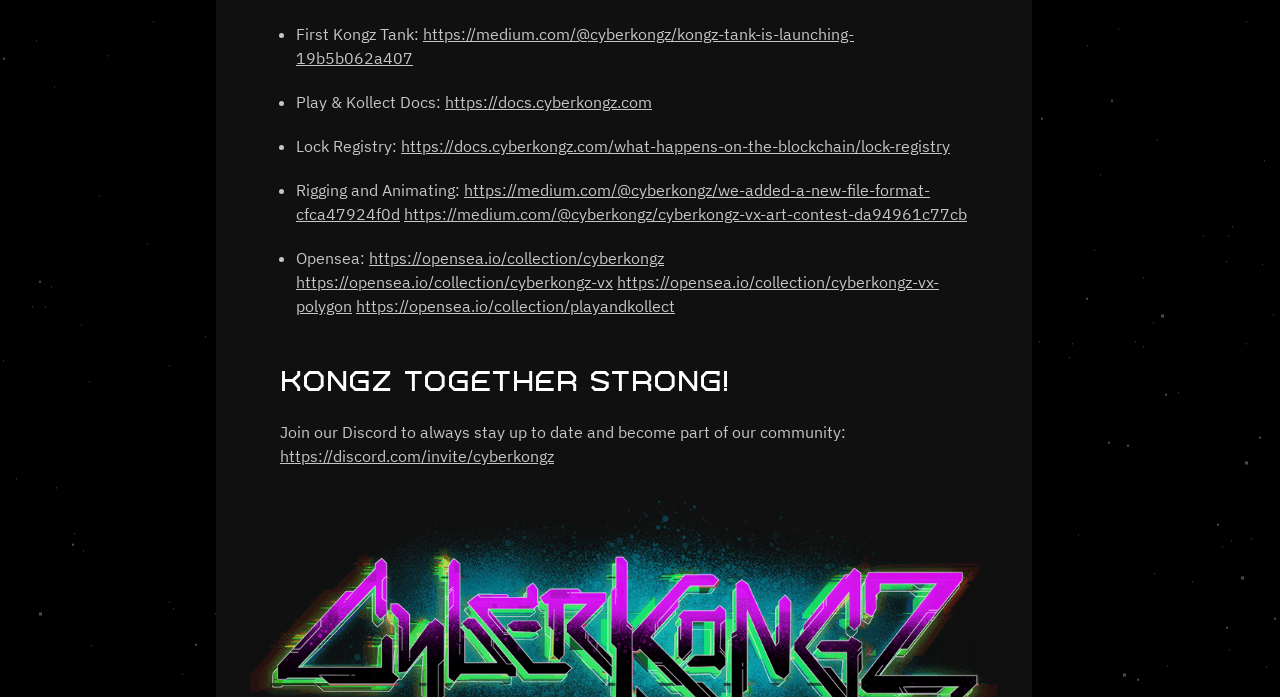What is the first item in the list?
Using the visual information, respond with a single word or phrase.

First Kongz Tank